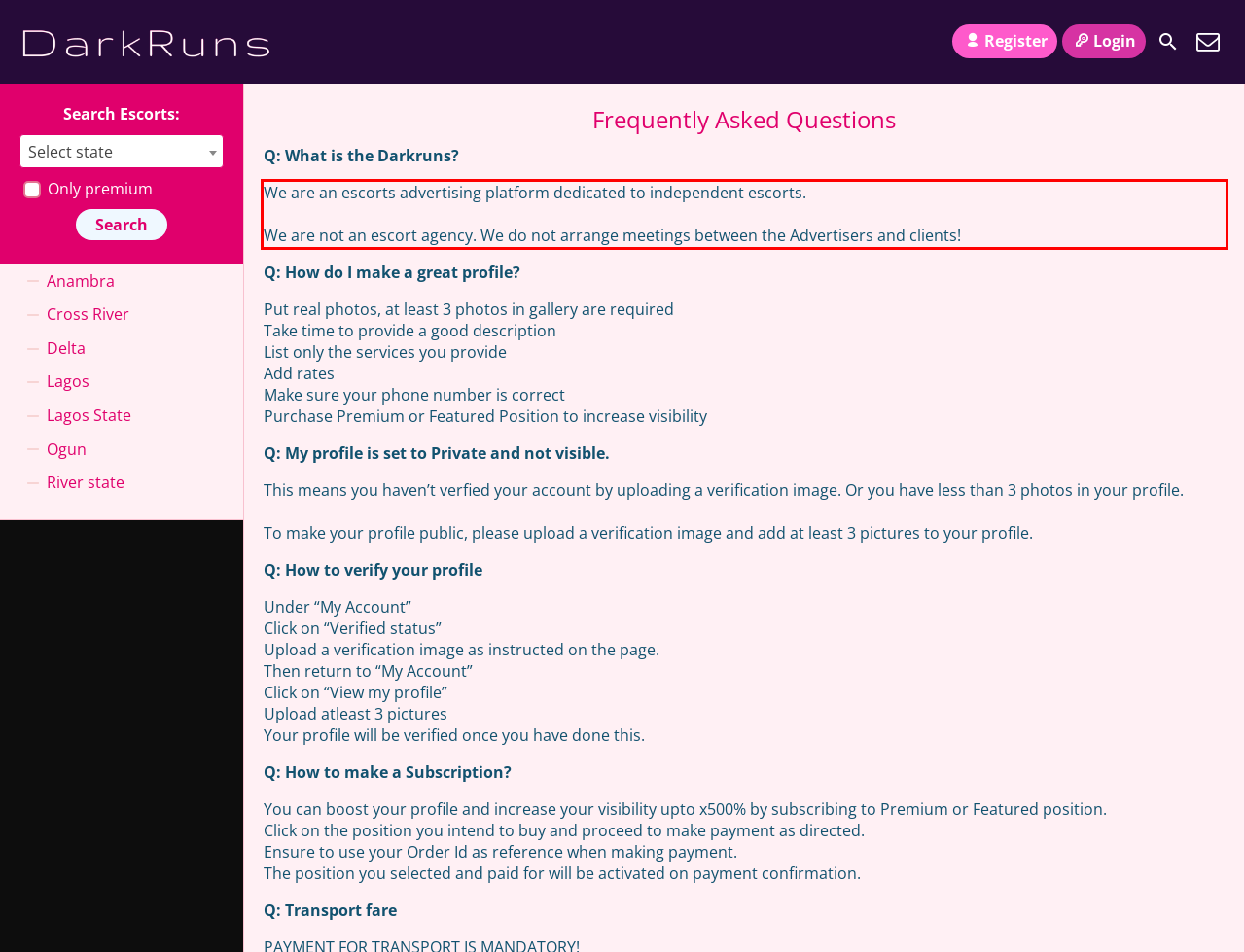You have a screenshot of a webpage with a UI element highlighted by a red bounding box. Use OCR to obtain the text within this highlighted area.

We are an escorts advertising platform dedicated to independent escorts. We are not an escort agency. We do not arrange meetings between the Advertisers and clients!